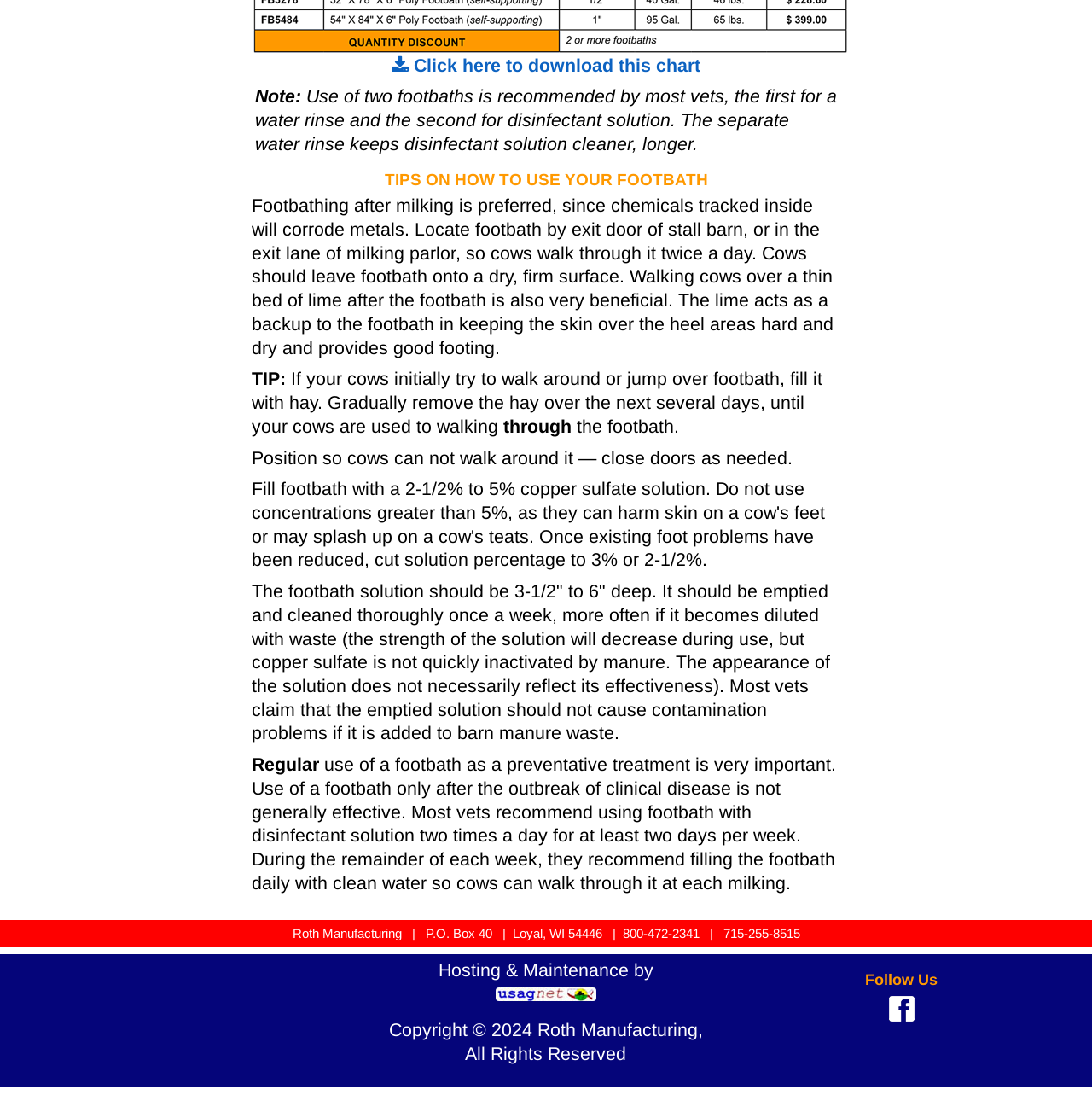What is recommended by most vets for footbathing?
Provide a comprehensive and detailed answer to the question.

According to the webpage, most vets recommend using two footbaths, one for a water rinse and the second for disinfectant solution, to keep the disinfectant solution cleaner and longer.